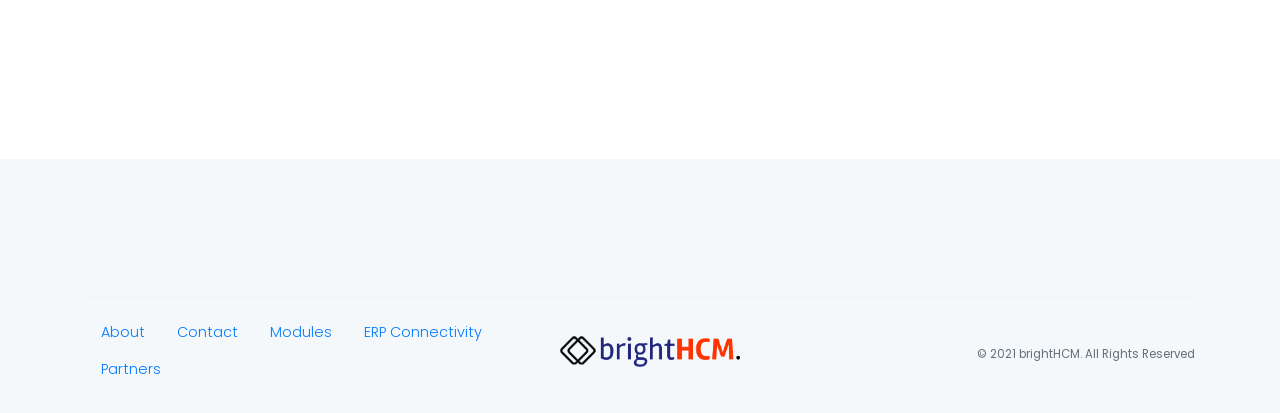Using the information in the image, could you please answer the following question in detail:
What is the last link in the top navigation bar?

The top navigation bar consists of links 'About', 'Contact', 'Modules', and 'ERP Connectivity'. The last link in this sequence is 'ERP Connectivity'.